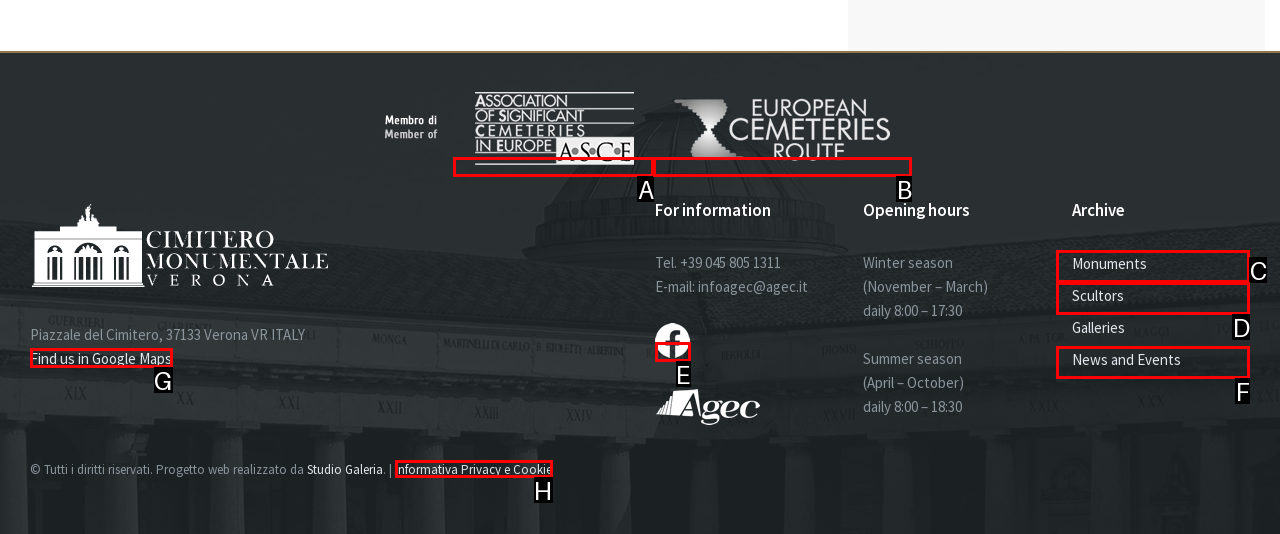Given the description: News and Events, select the HTML element that best matches it. Reply with the letter of your chosen option.

F